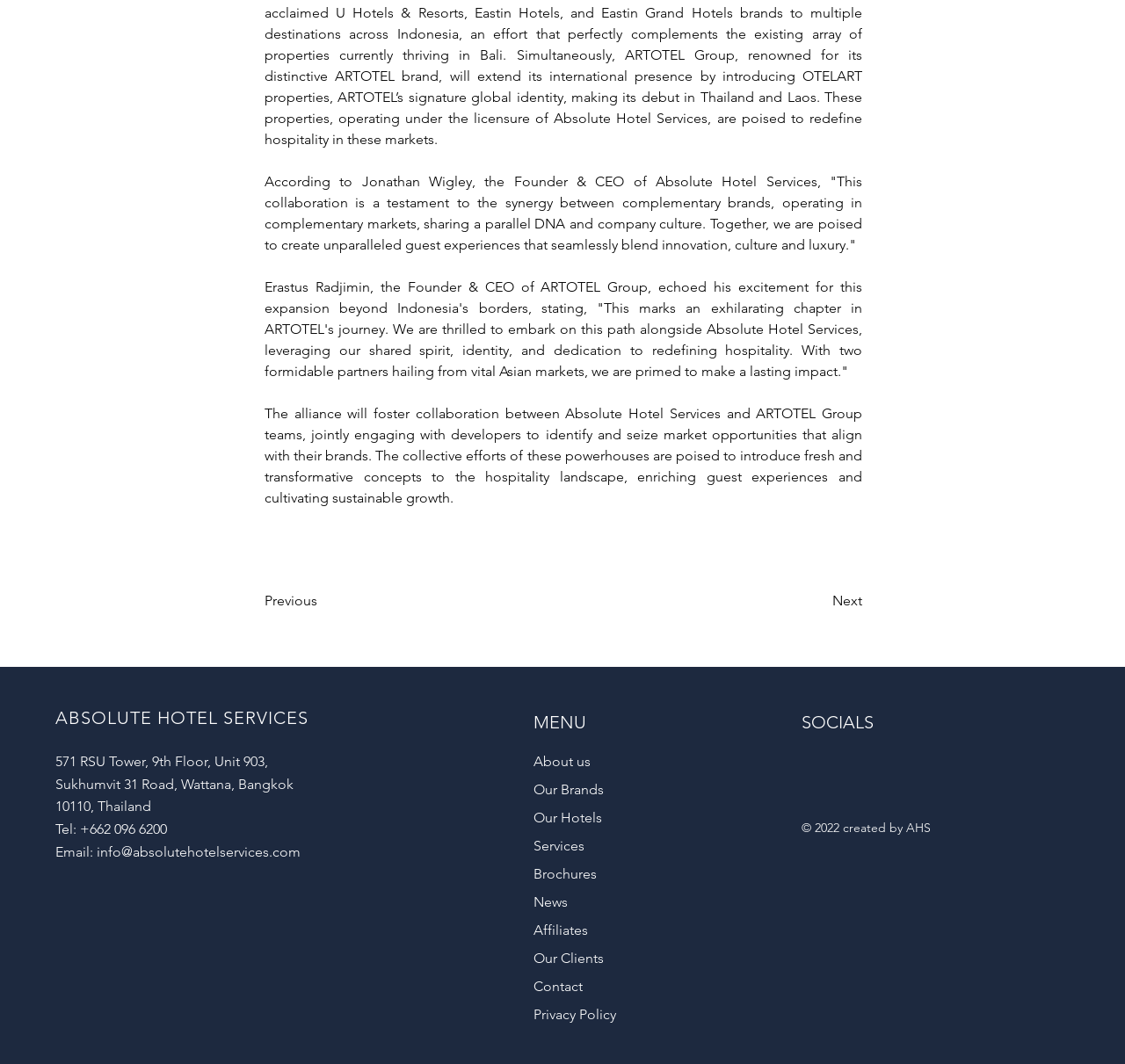Determine the coordinates of the bounding box for the clickable area needed to execute this instruction: "Click the 'Next' button".

[0.688, 0.549, 0.766, 0.582]